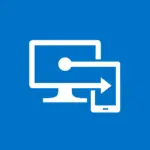What is the purpose of the graphic symbol?
Using the image as a reference, deliver a detailed and thorough answer to the question.

The graphic symbol is typically associated with solutions aimed at enhancing user experience in cloud applications, especially in environments where continuous access to data across various platforms is essential, which is its main purpose.